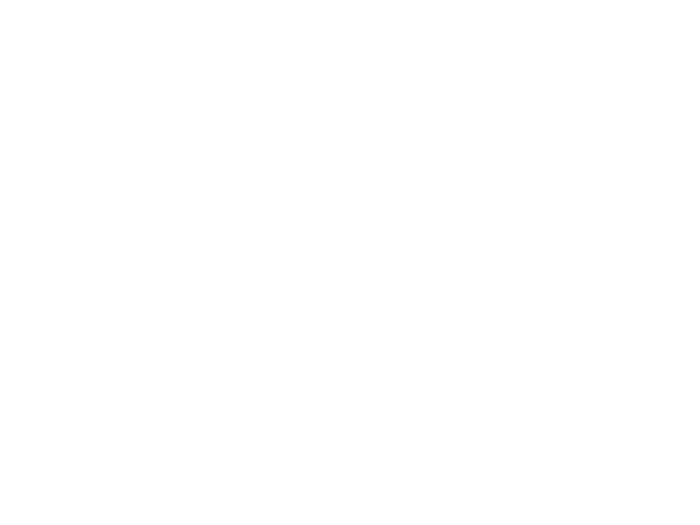Convey a rich and detailed description of the image.

The image showcases a logo associated with the National Tsing Hua University Heritage Museum, which reflects the institution's commitment to preserving and showcasing cultural heritage. Established in 2022 following years of preparation and extensive contributions from professors Yang Rur-bin and Fang Sheng-Ping, the museum features a vast collection, including documents, manuscripts, literature, calligraphy, and art spanning over 300 years of modern Eastern Asia. The logo embodies the museum's mission to connect with local communities and promote cultural continuity, reflection, and innovation, serving as a testament to the rich historical narratives encapsulated within its collections.